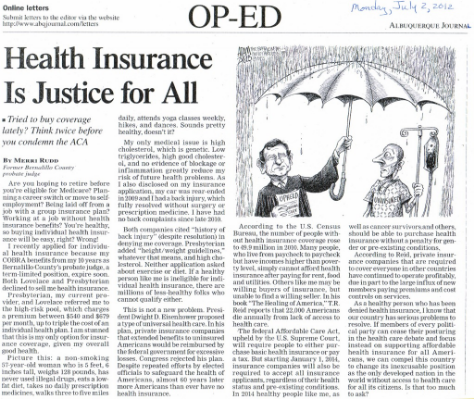What is the date of the Albuquerque Journal?
Please utilize the information in the image to give a detailed response to the question.

The date of the Albuquerque Journal is mentioned in the caption as July 2, 2012, which is the publication date of the editorial piece.